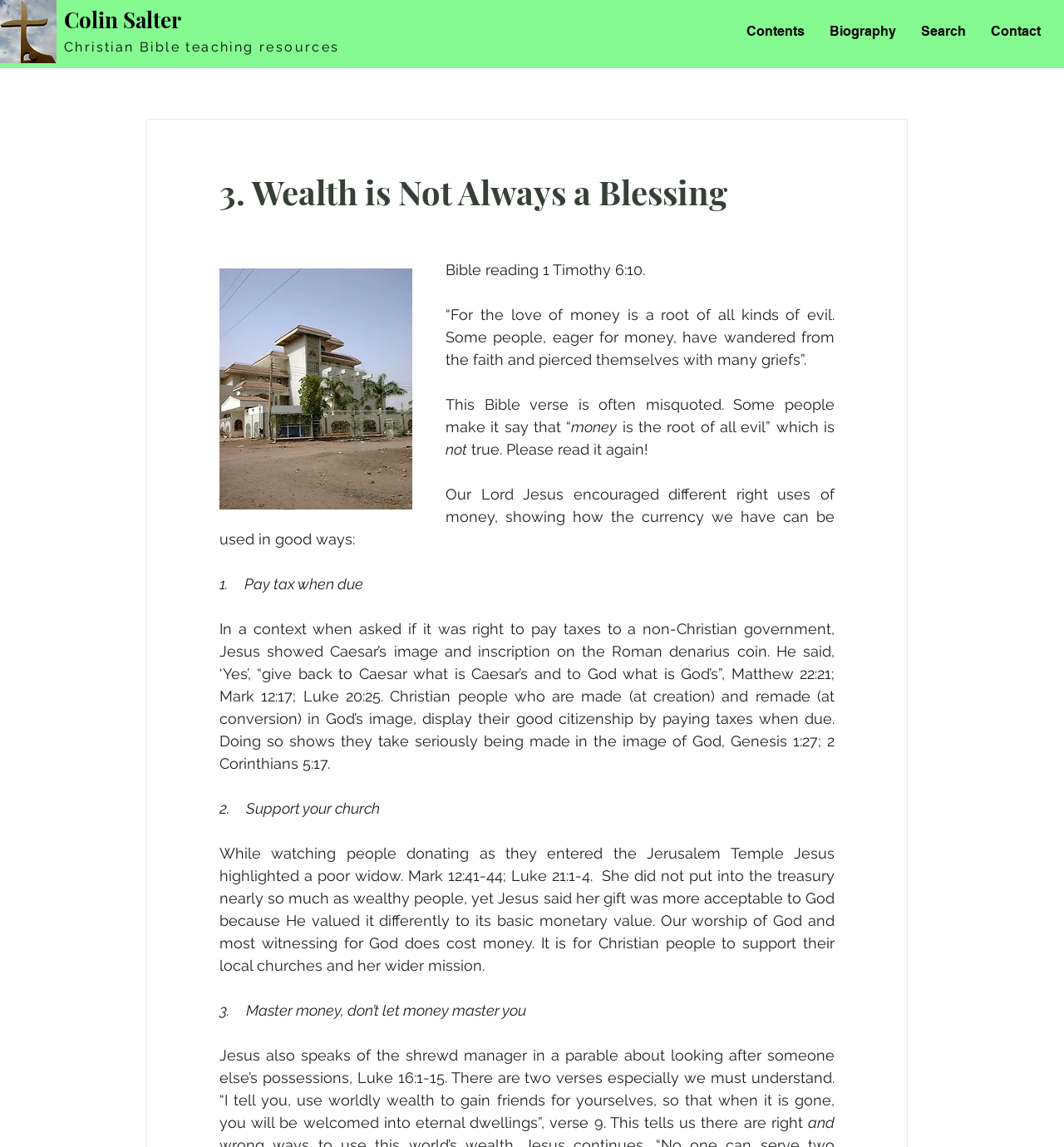Describe all the significant parts and information present on the webpage.

This webpage is focused on Christian Bible teaching resources, specifically on the topic of wealth and its relationship with faith. At the top left corner, there is a small image of a cross with a sky background. Below it, there are links to the author, Colin Salter, and to Christian Bible teaching resources. 

On the top right side, there is a navigation menu with links to the site's contents, biography, search, and contact. 

The main content of the webpage is divided into sections, starting with a heading "3. Wealth is Not Always a Blessing". Below the heading, there is a button and a Bible reading section, which includes a link to 1 Timothy 6:10 and a quote from the Bible verse. 

The webpage then discusses the misquotation of the Bible verse and its actual meaning. It also explains how Jesus encouraged different right uses of money, including paying taxes when due, supporting the church, and mastering money rather than letting it master us. 

Each of these points is elaborated with references to Bible verses and explanations of their meanings. The text is divided into paragraphs and numbered points, making it easy to follow and understand. Overall, the webpage provides a detailed and informative discussion on the topic of wealth and faith from a Christian perspective.